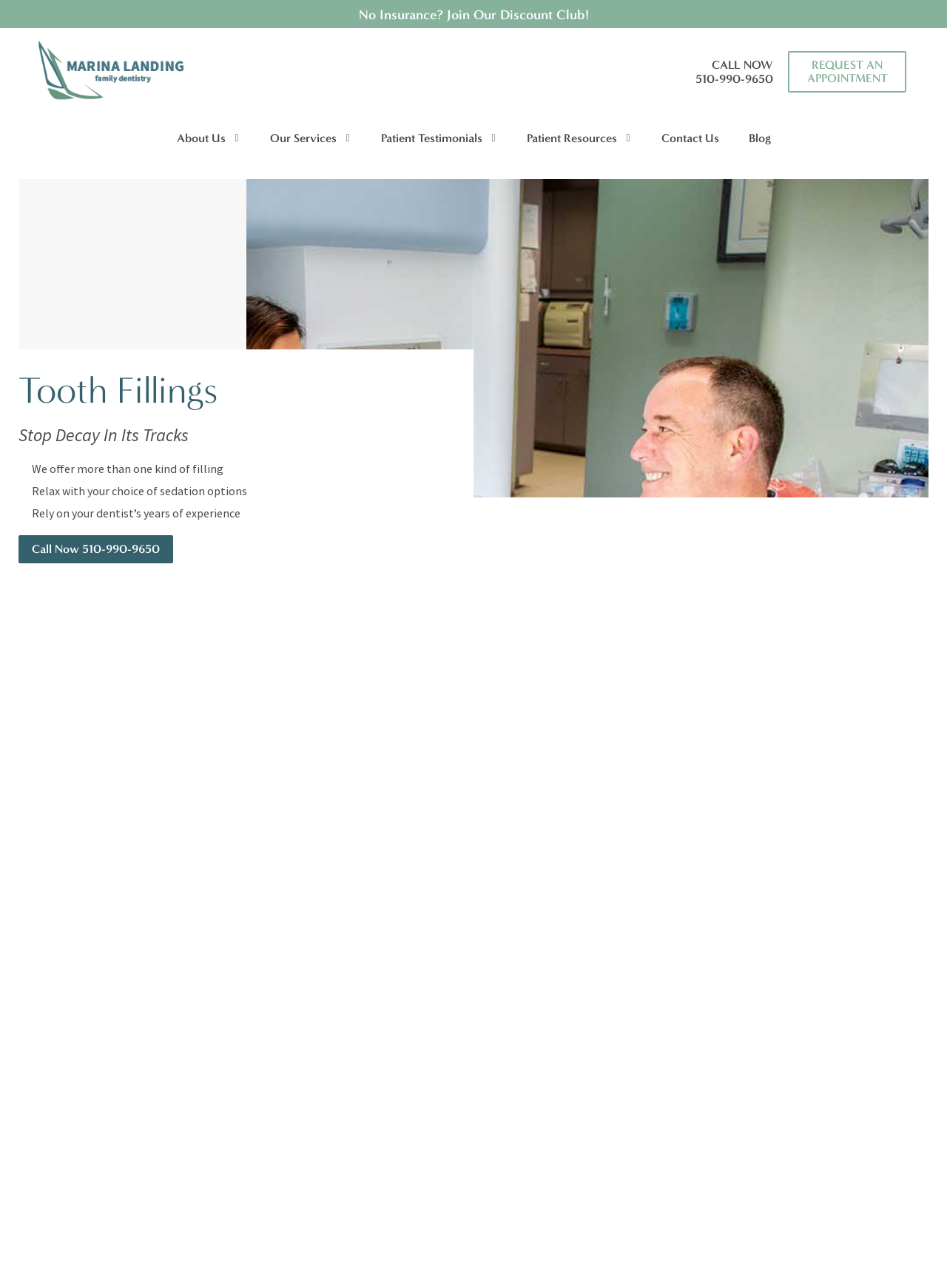What is the purpose of a tooth filling? Based on the screenshot, please respond with a single word or phrase.

To repair dental damage